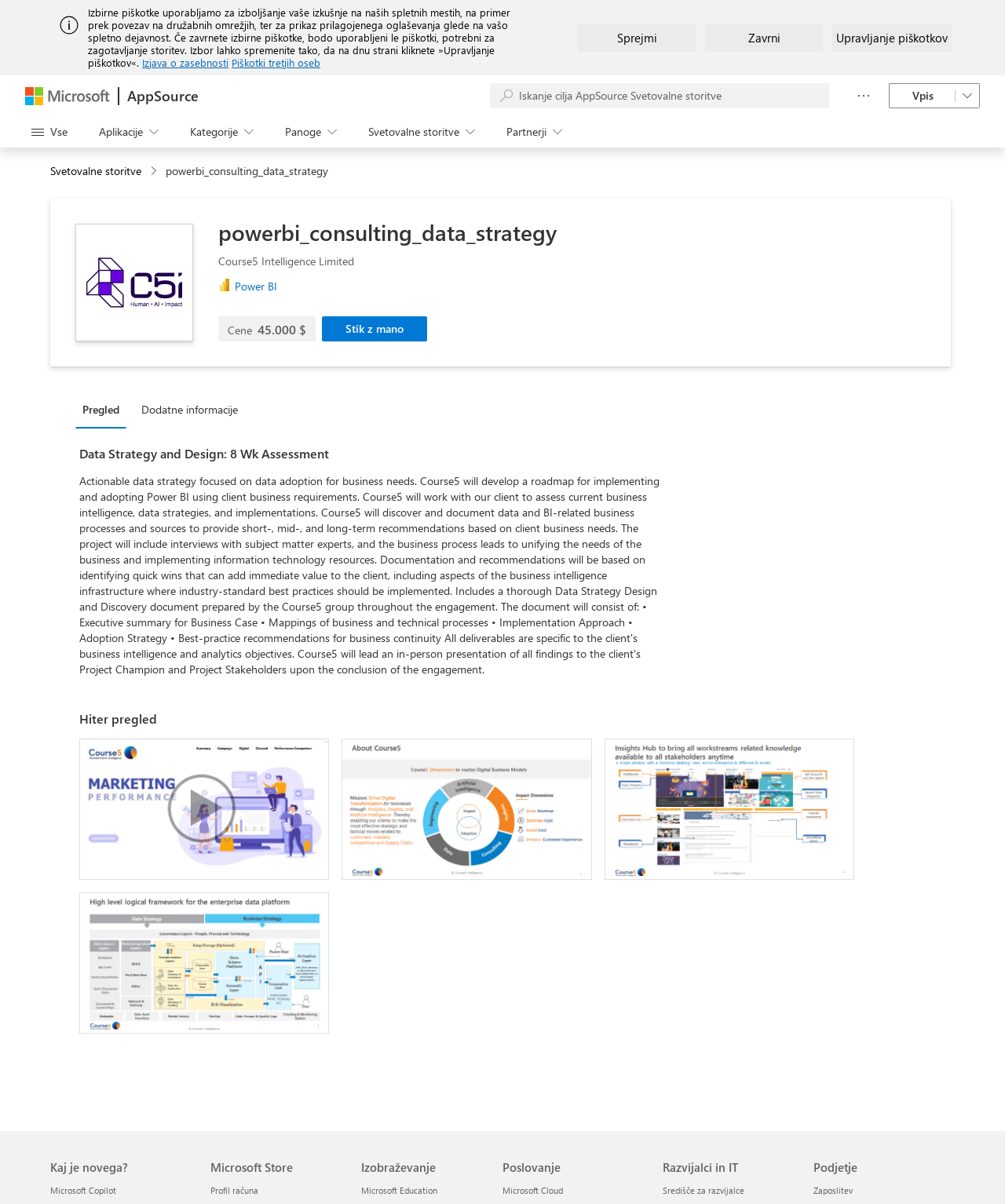Find the bounding box coordinates for the HTML element specified by: "Piškotki tretjih oseb".

[0.23, 0.046, 0.319, 0.057]